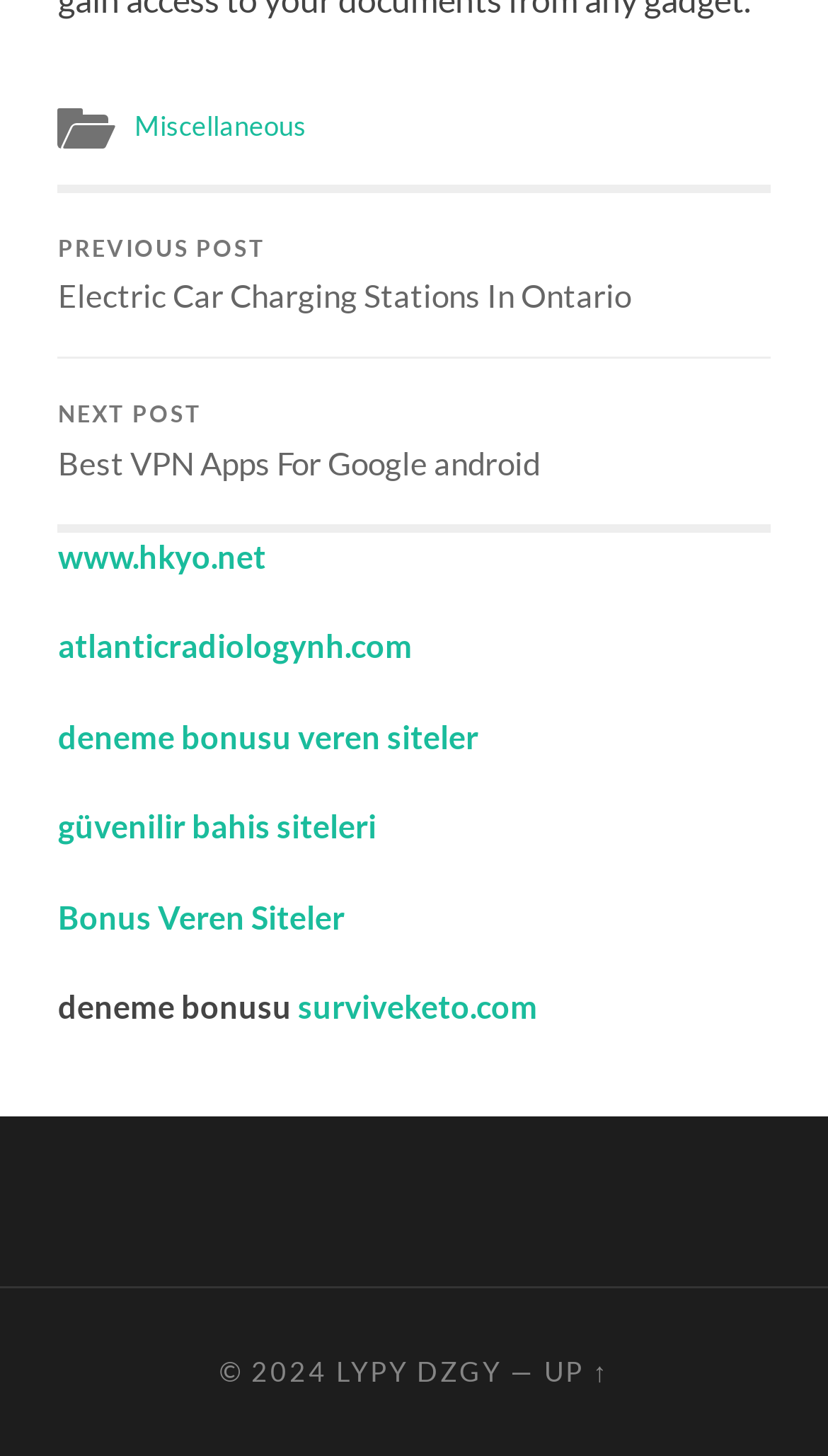Pinpoint the bounding box coordinates of the clickable area necessary to execute the following instruction: "Check the latest news". The coordinates should be given as four float numbers between 0 and 1, namely [left, top, right, bottom].

None